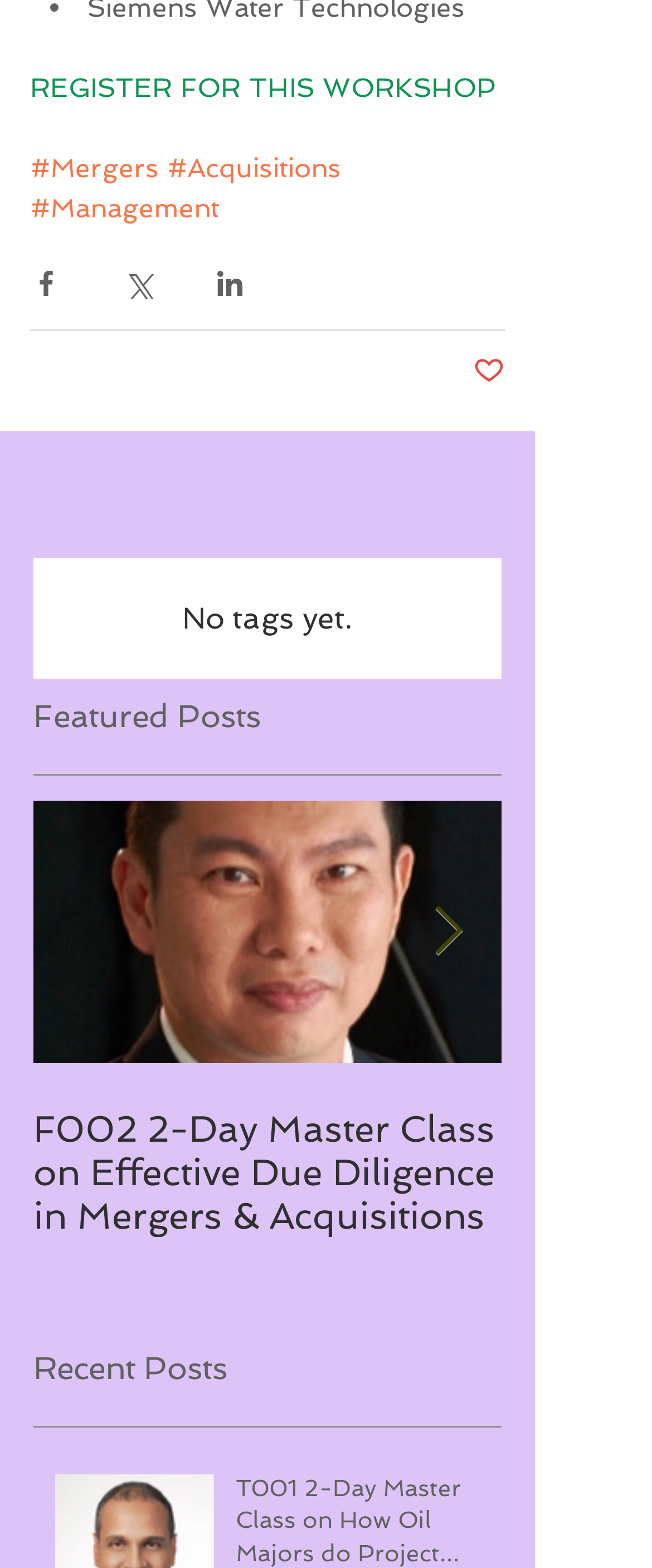Locate the bounding box coordinates of the clickable part needed for the task: "Visit the Book Shop".

None